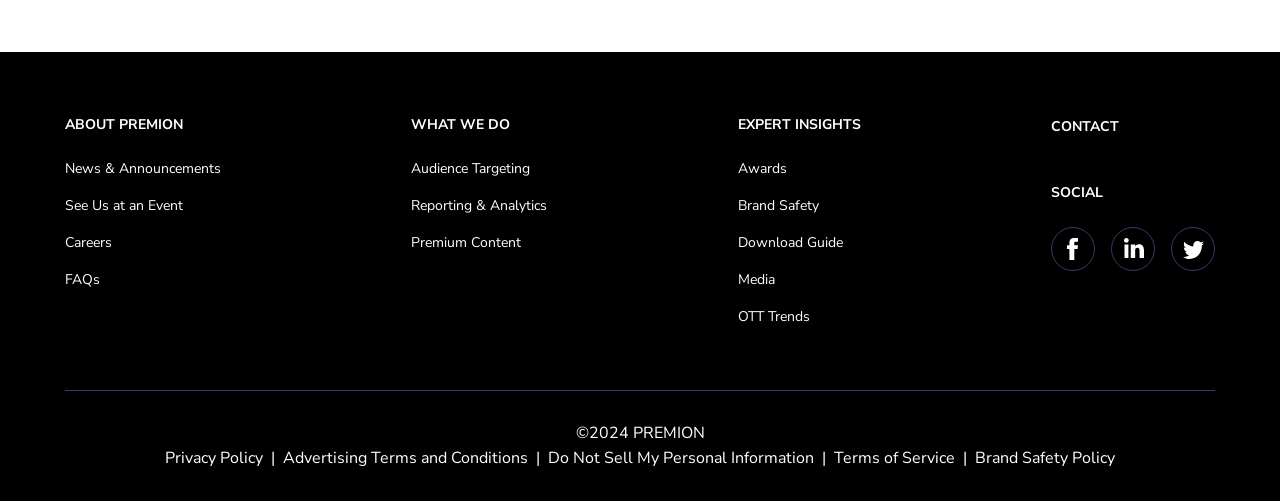Identify and provide the bounding box for the element described by: "Brand Safety Policy".

[0.762, 0.892, 0.871, 0.936]